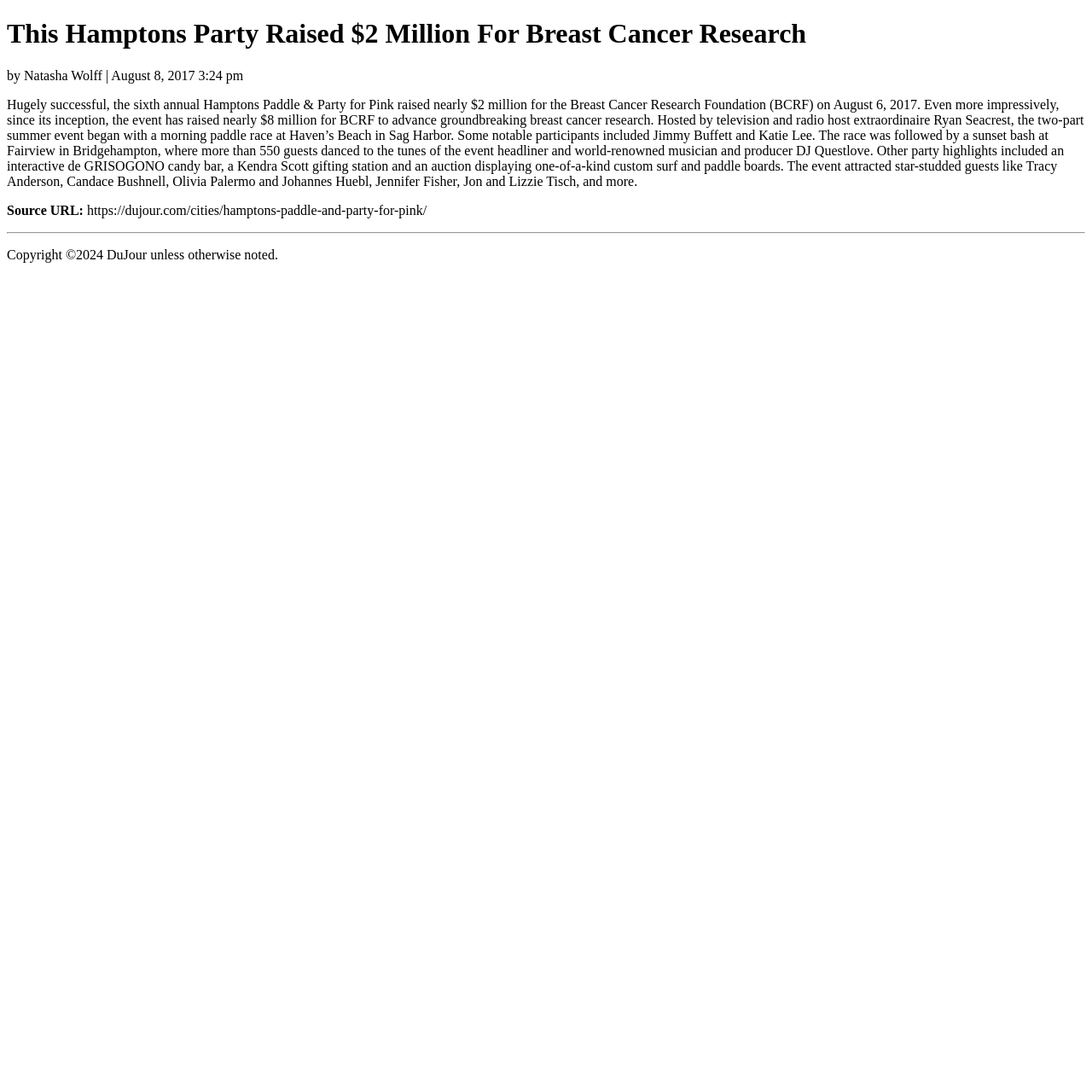How many guests attended the sunset bash at Fairview in Bridgehampton?
Answer the question with as much detail as you can, using the image as a reference.

The article states that more than 550 guests danced to the tunes of the event headliner and world-renowned musician and producer DJ Questlove at the sunset bash.